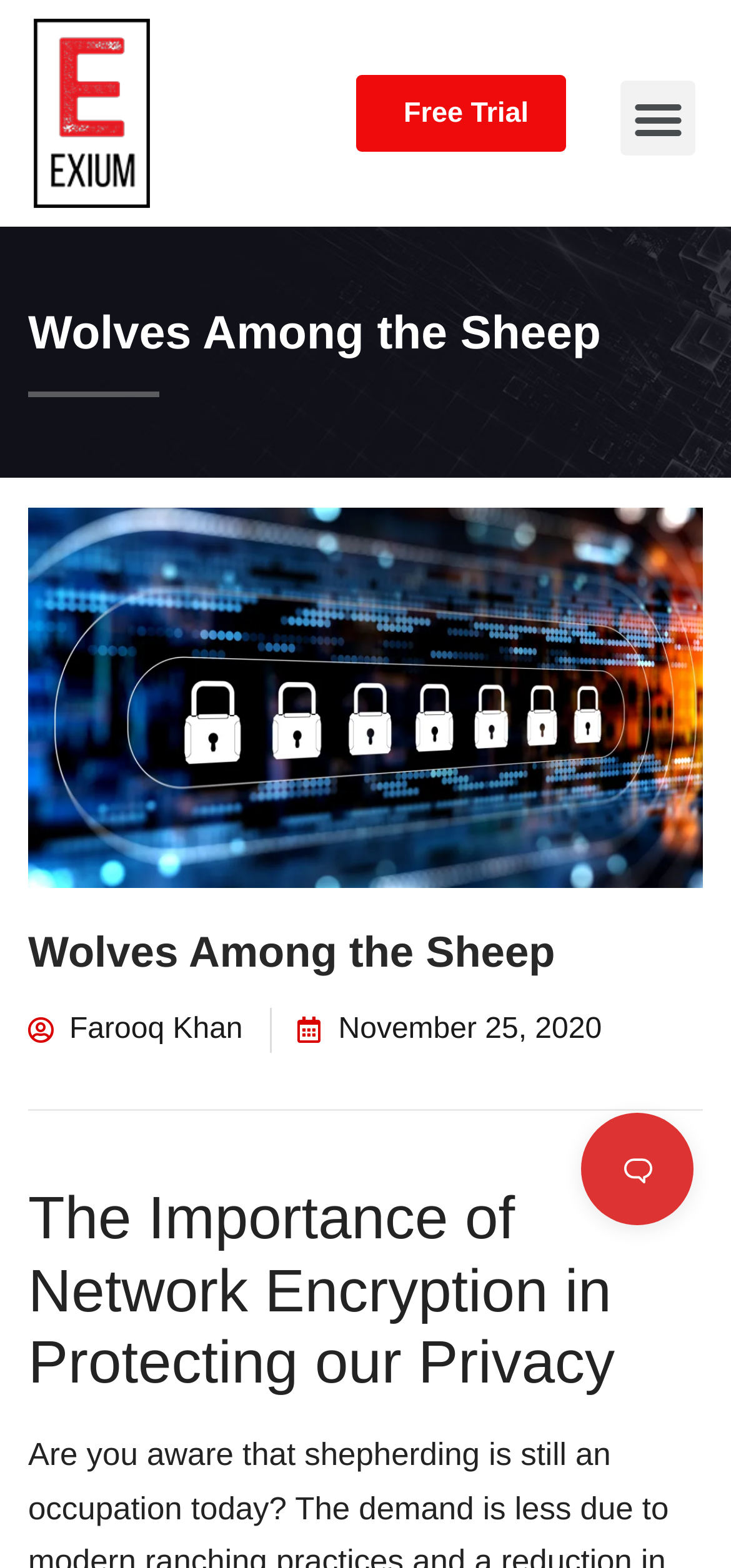Given the element description: "November 25, 2020", predict the bounding box coordinates of the UI element it refers to, using four float numbers between 0 and 1, i.e., [left, top, right, bottom].

[0.406, 0.643, 0.823, 0.672]